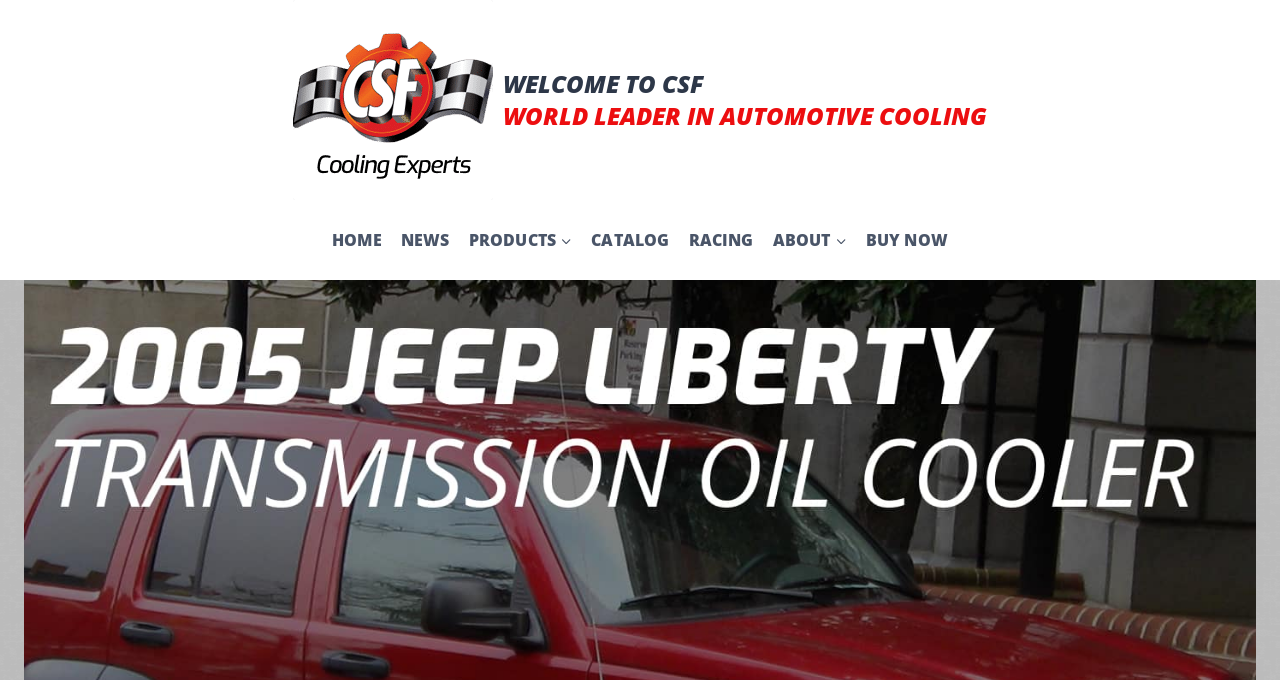Kindly respond to the following question with a single word or a brief phrase: 
How many navigation links are available?

8